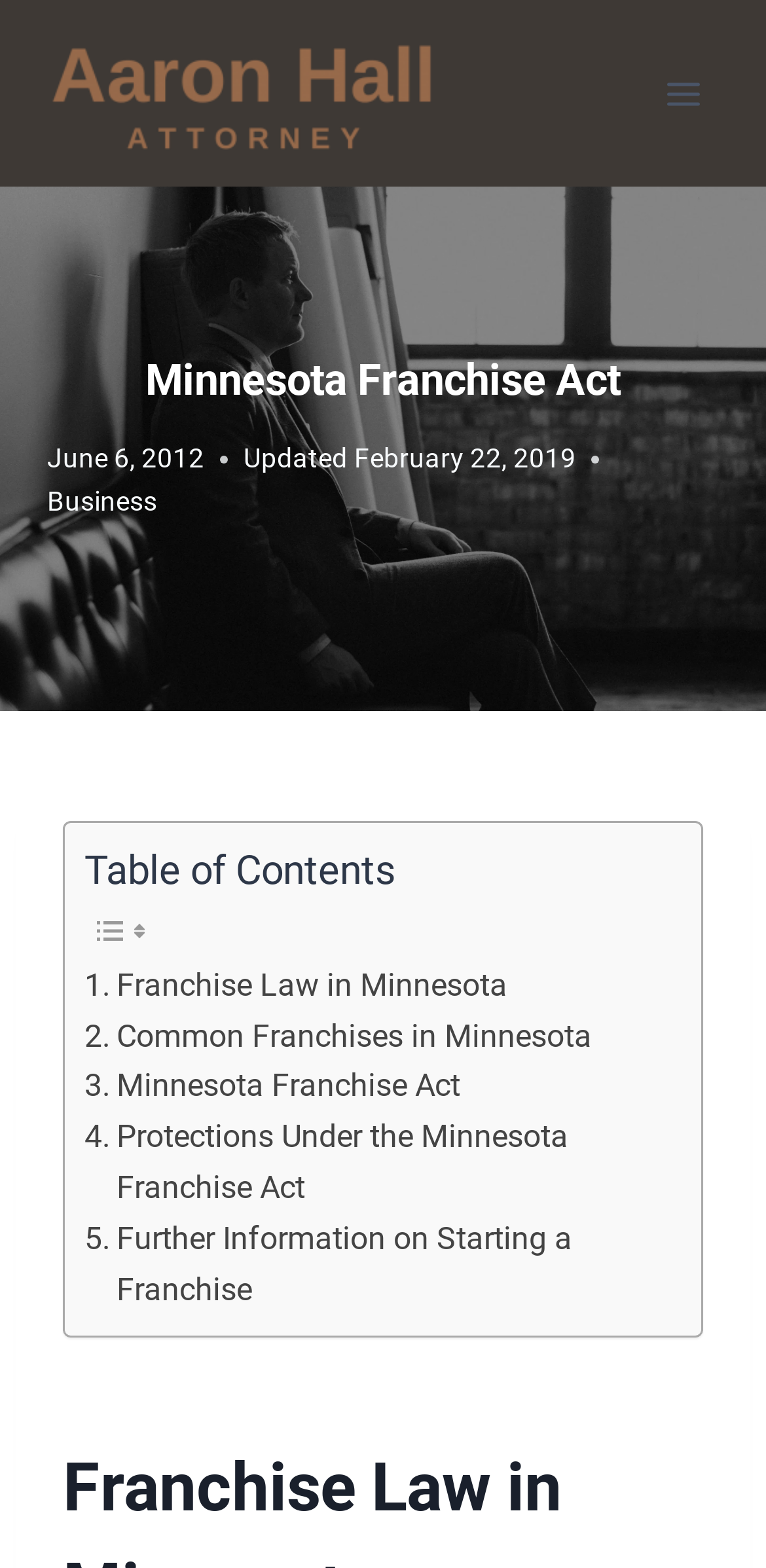Identify the bounding box coordinates of the element to click to follow this instruction: 'View the 'Business' page'. Ensure the coordinates are four float values between 0 and 1, provided as [left, top, right, bottom].

[0.062, 0.31, 0.205, 0.33]